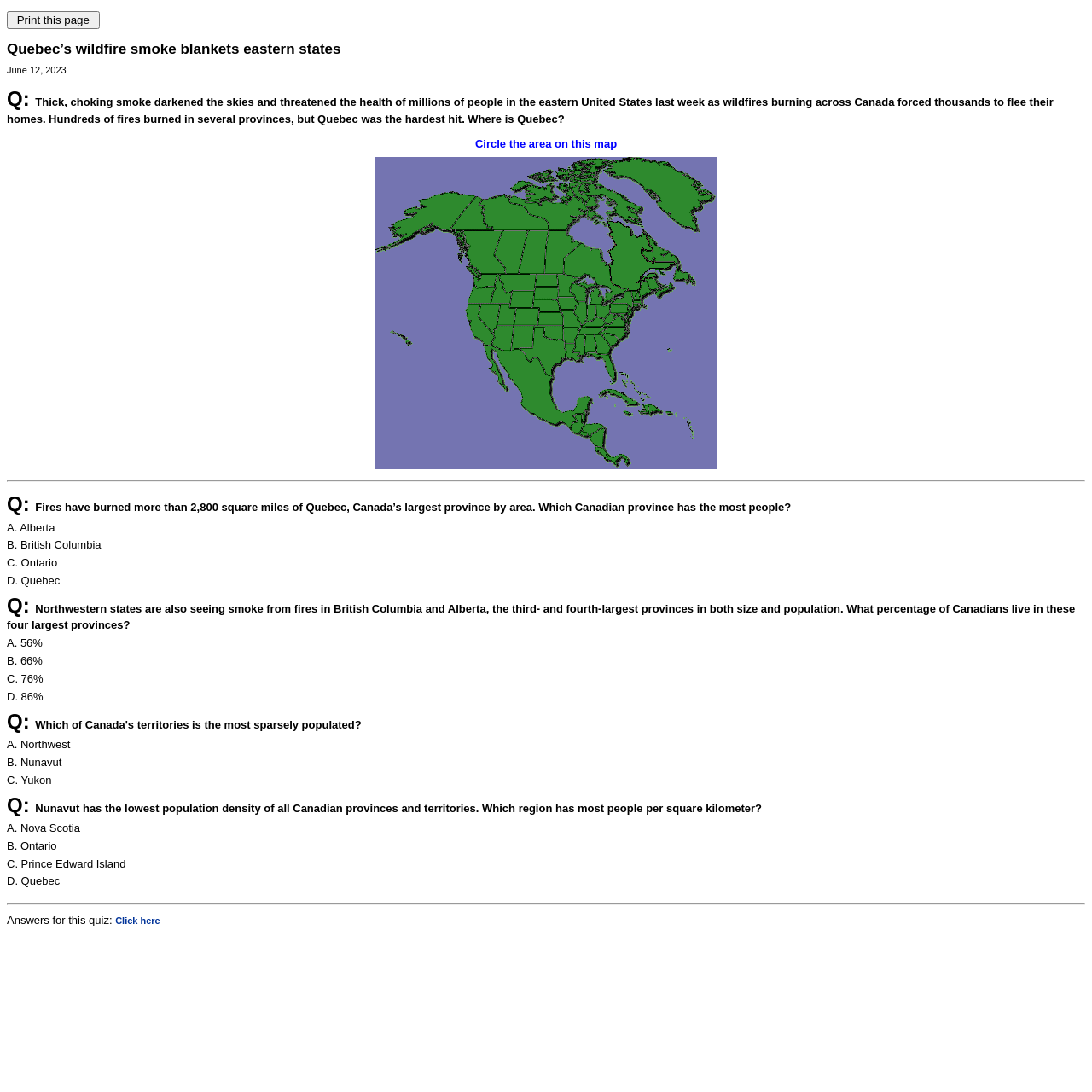Which region has the most people per square kilometer?
Provide a detailed and well-explained answer to the question.

The answer can be found by reading the question 'Which region has most people per square kilometer?' and its corresponding options. Since Ontario is the correct answer, it can be inferred that Ontario has the most people per square kilometer.